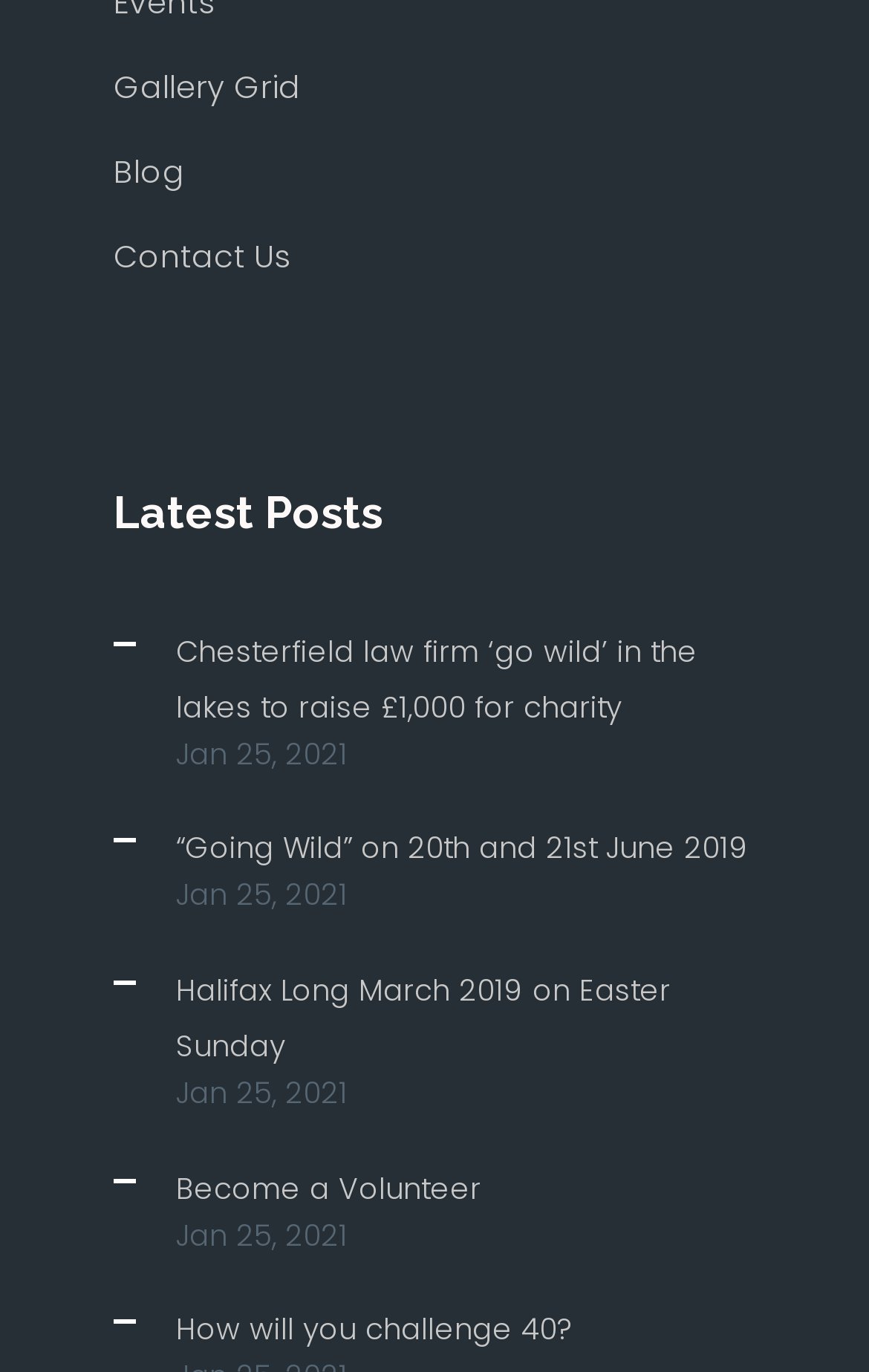Highlight the bounding box coordinates of the region I should click on to meet the following instruction: "Read about the Halifax Long March 2019".

[0.203, 0.702, 0.869, 0.783]